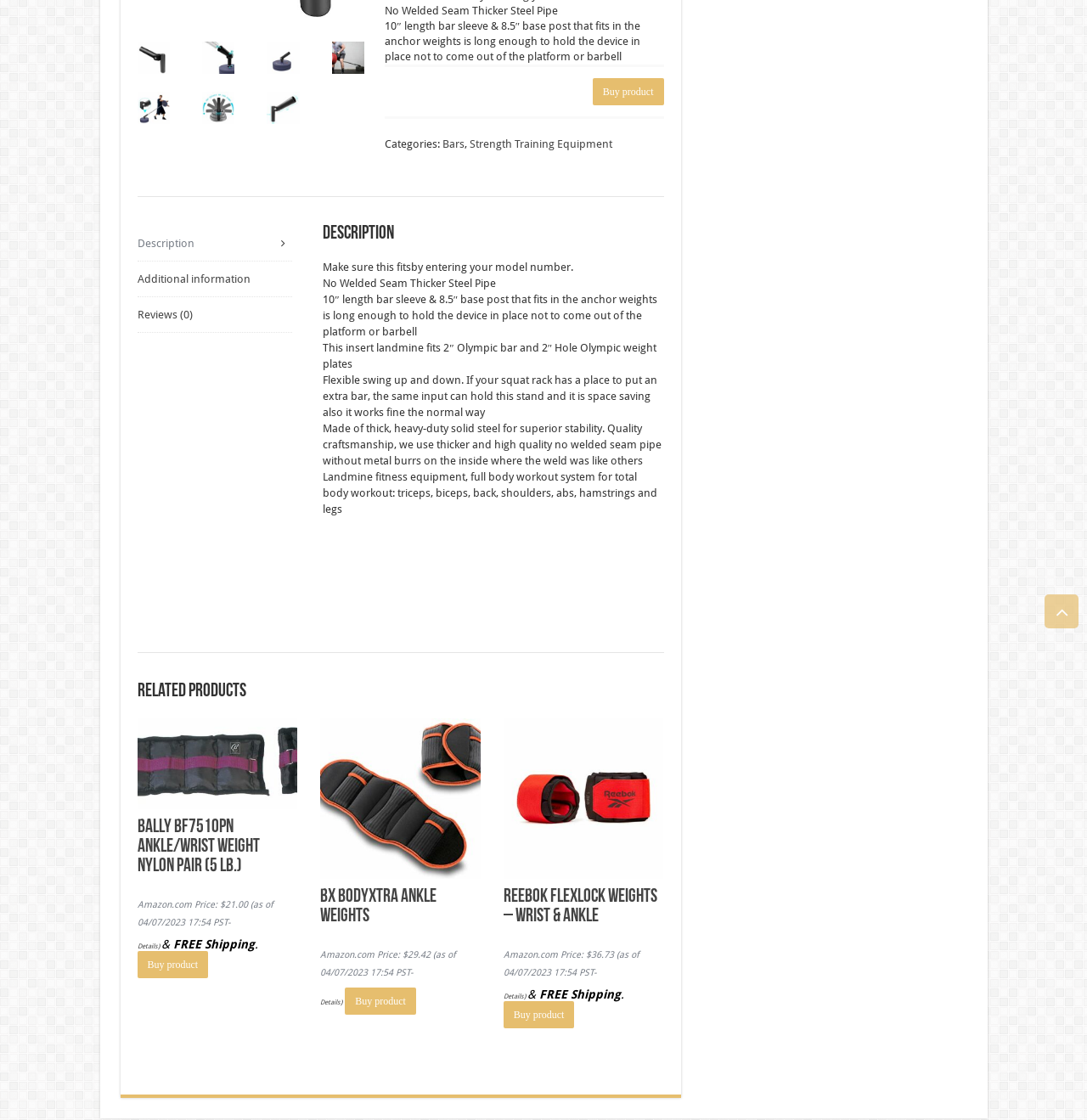Identify the bounding box for the UI element described as: "Buy product". The coordinates should be four float numbers between 0 and 1, i.e., [left, top, right, bottom].

[0.317, 0.882, 0.383, 0.906]